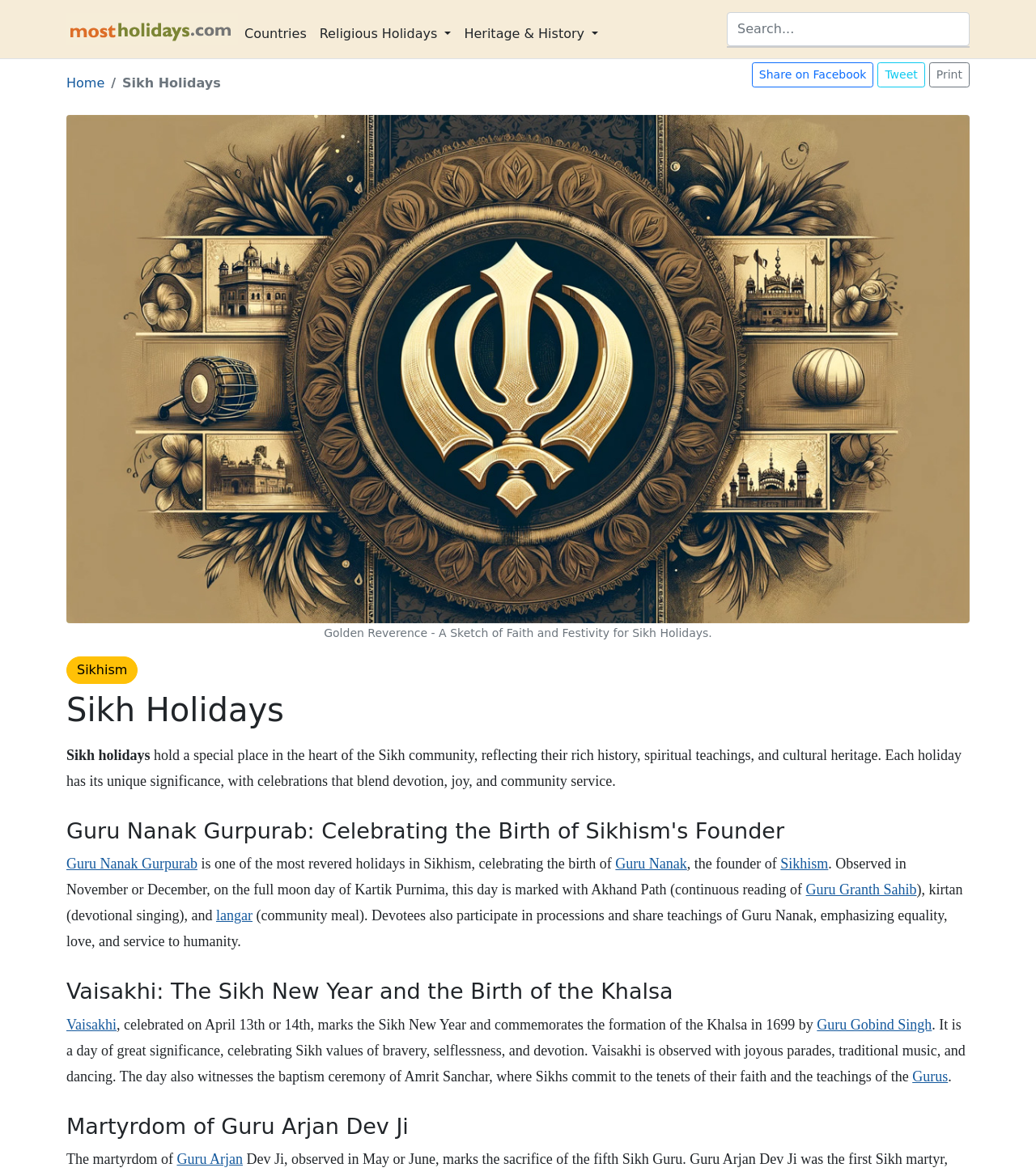Pinpoint the bounding box coordinates of the area that should be clicked to complete the following instruction: "Click on Contact button". The coordinates must be given as four float numbers between 0 and 1, i.e., [left, top, right, bottom].

None